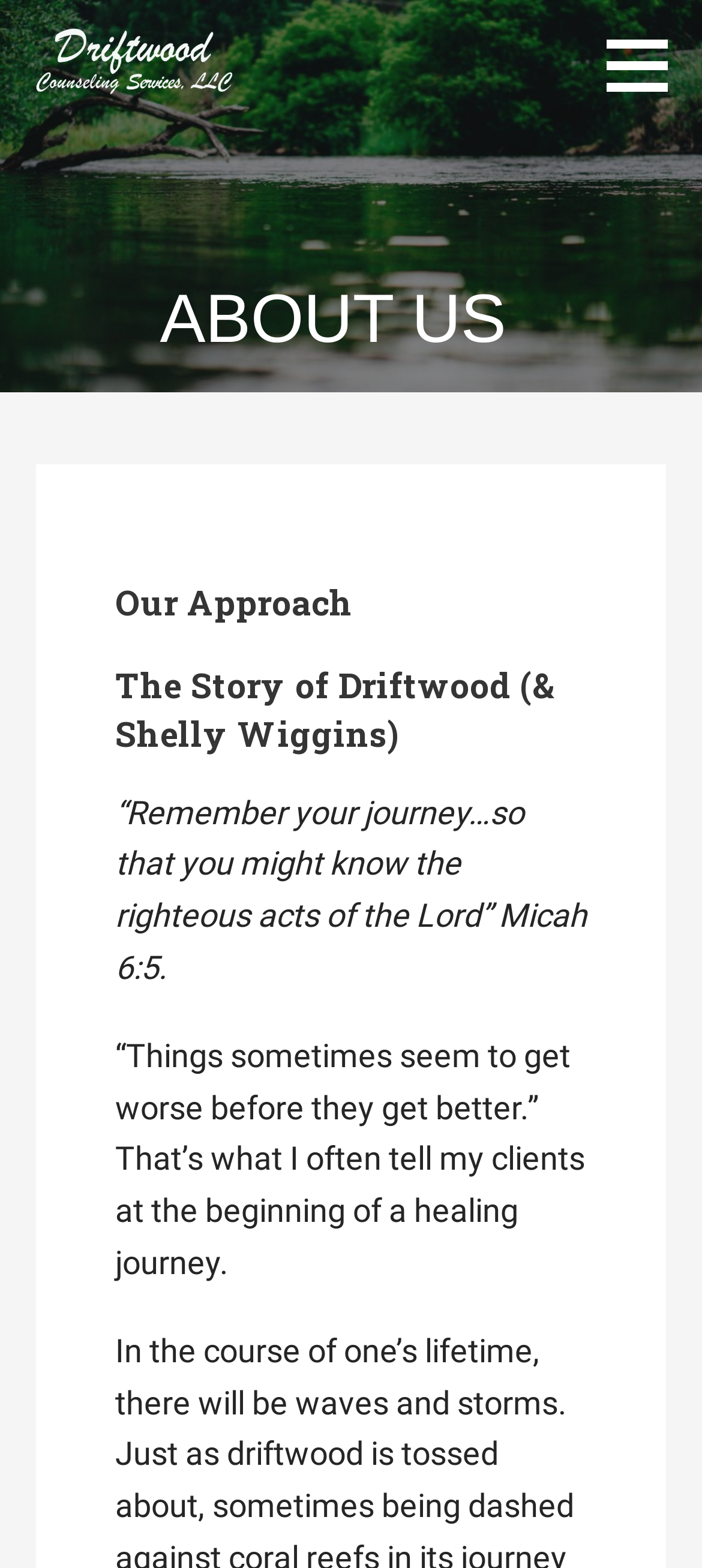Calculate the bounding box coordinates for the UI element based on the following description: "parent_node: DRIFTWOOD". Ensure the coordinates are four float numbers between 0 and 1, i.e., [left, top, right, bottom].

[0.038, 0.028, 0.346, 0.05]